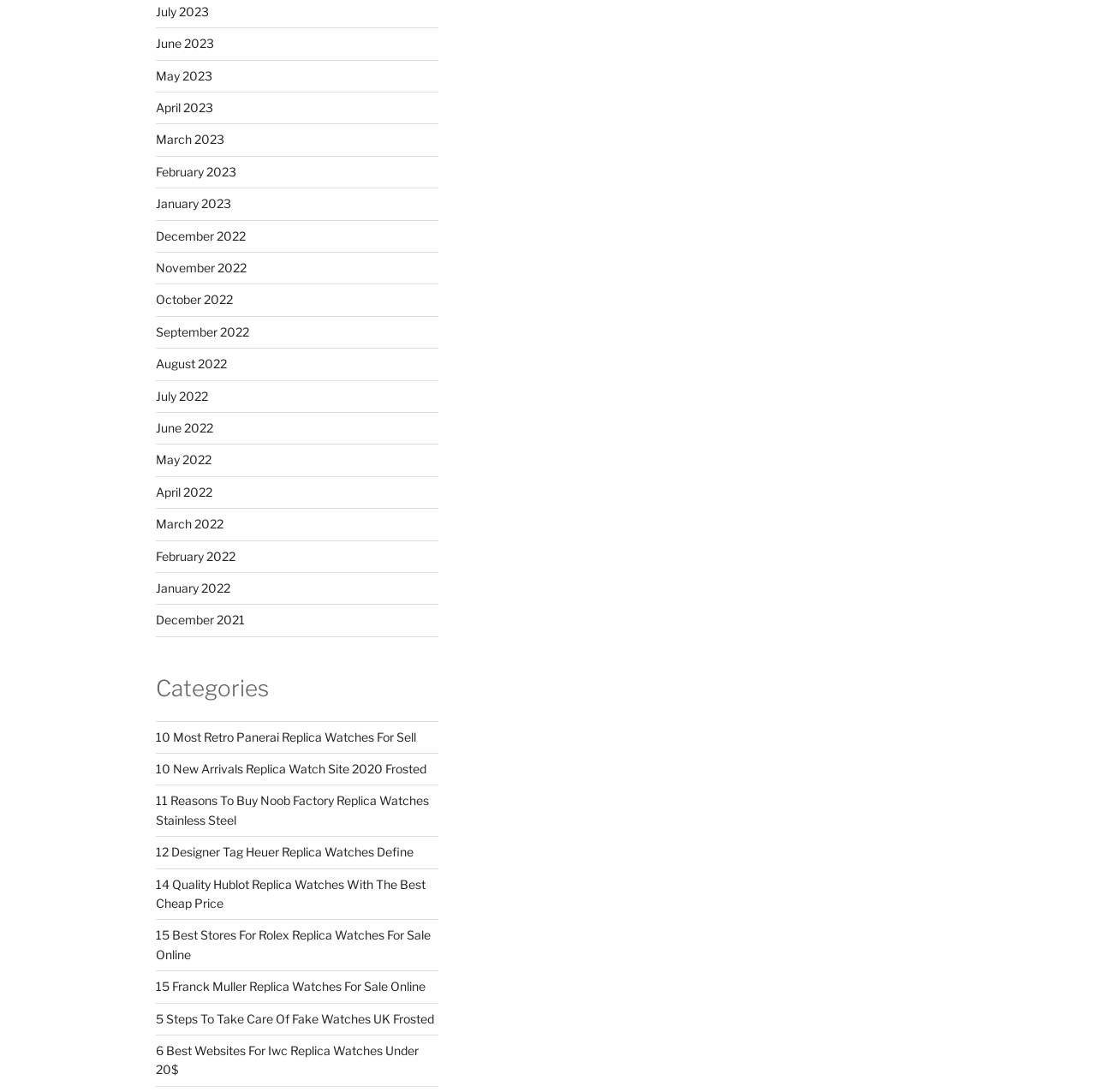Based on the element description: "July 2023", identify the bounding box coordinates for this UI element. The coordinates must be four float numbers between 0 and 1, listed as [left, top, right, bottom].

[0.142, 0.004, 0.191, 0.017]